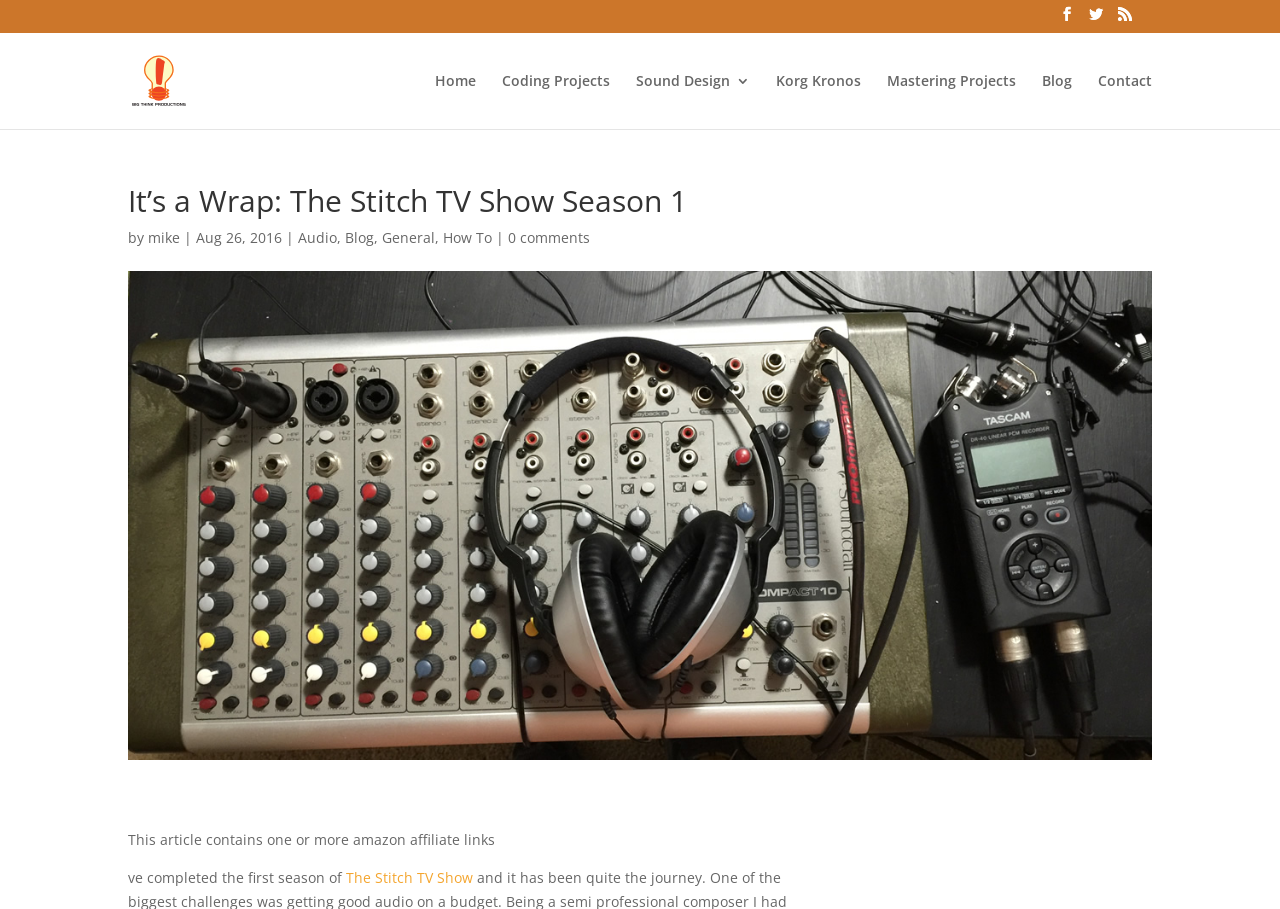Please provide a comprehensive response to the question based on the details in the image: What is the warning about affiliate links?

I found the answer by looking at the paragraph at the bottom of the webpage, which says 'This article contains one or more amazon affiliate links'. This indicates that the article contains affiliate links from Amazon.